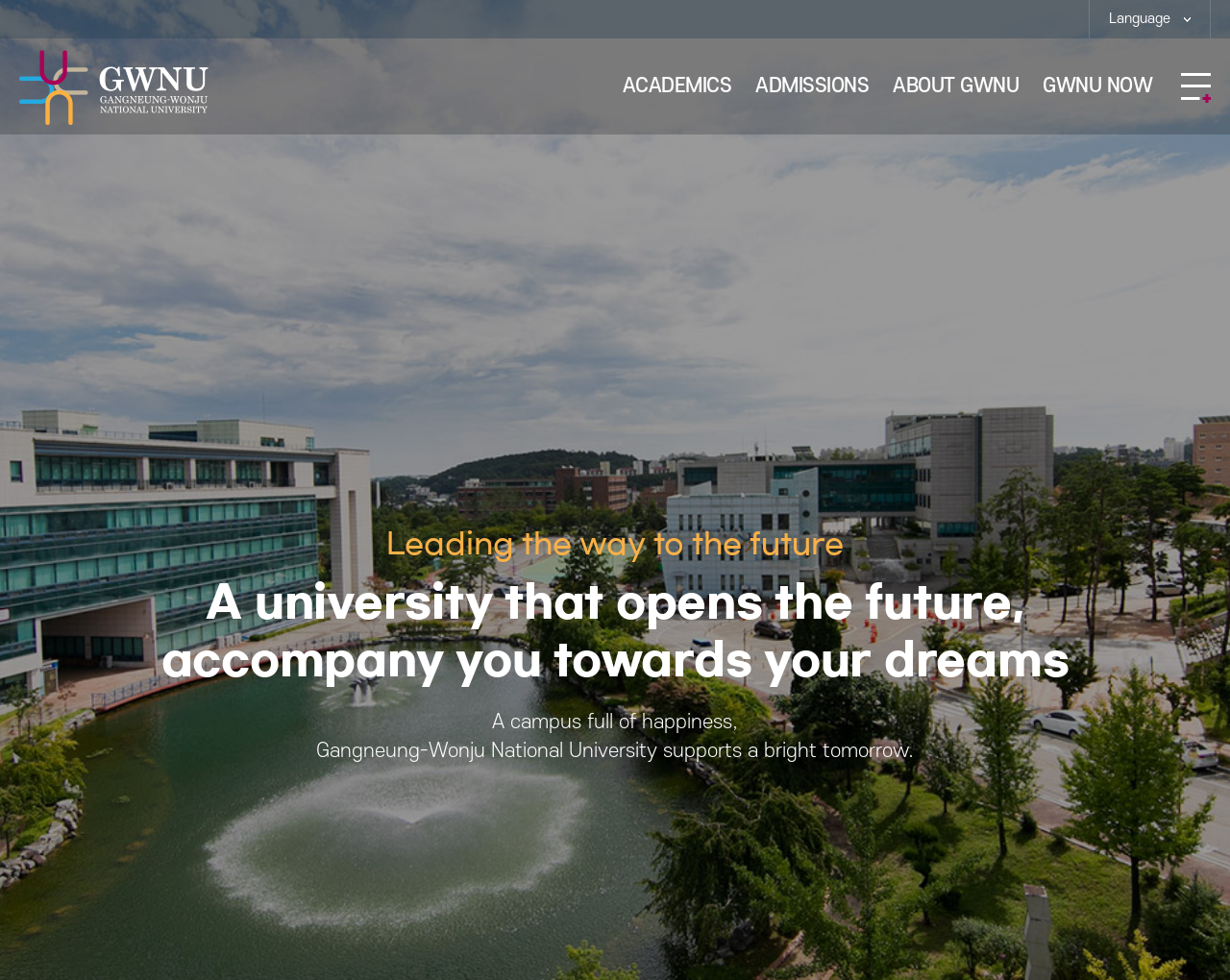Please provide a brief answer to the question using only one word or phrase: 
What are the colleges offered by the university?

College of Humanities, College of Social Sciences, ...